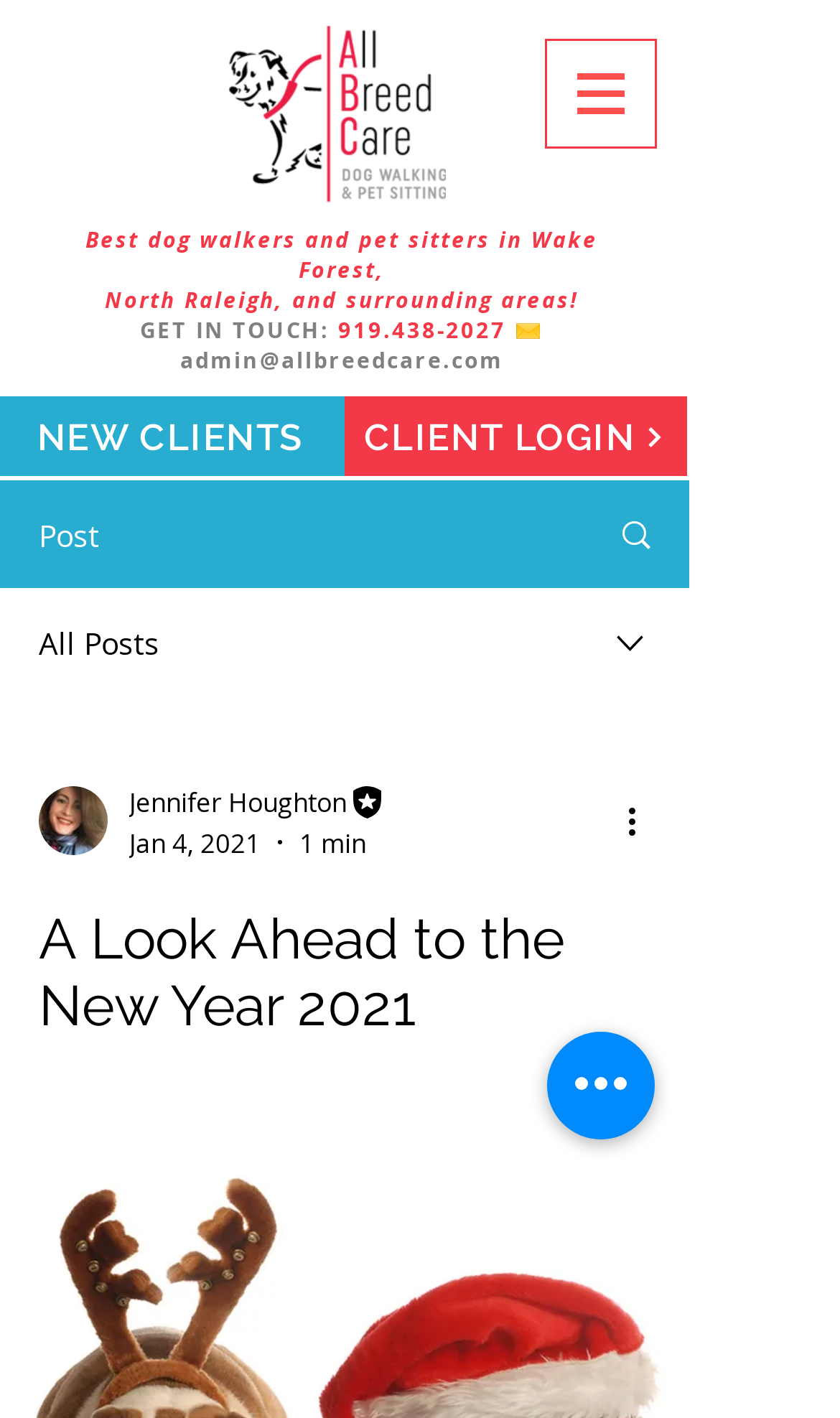Highlight the bounding box coordinates of the element that should be clicked to carry out the following instruction: "Call the phone number". The coordinates must be given as four float numbers ranging from 0 to 1, i.e., [left, top, right, bottom].

[0.403, 0.222, 0.603, 0.243]